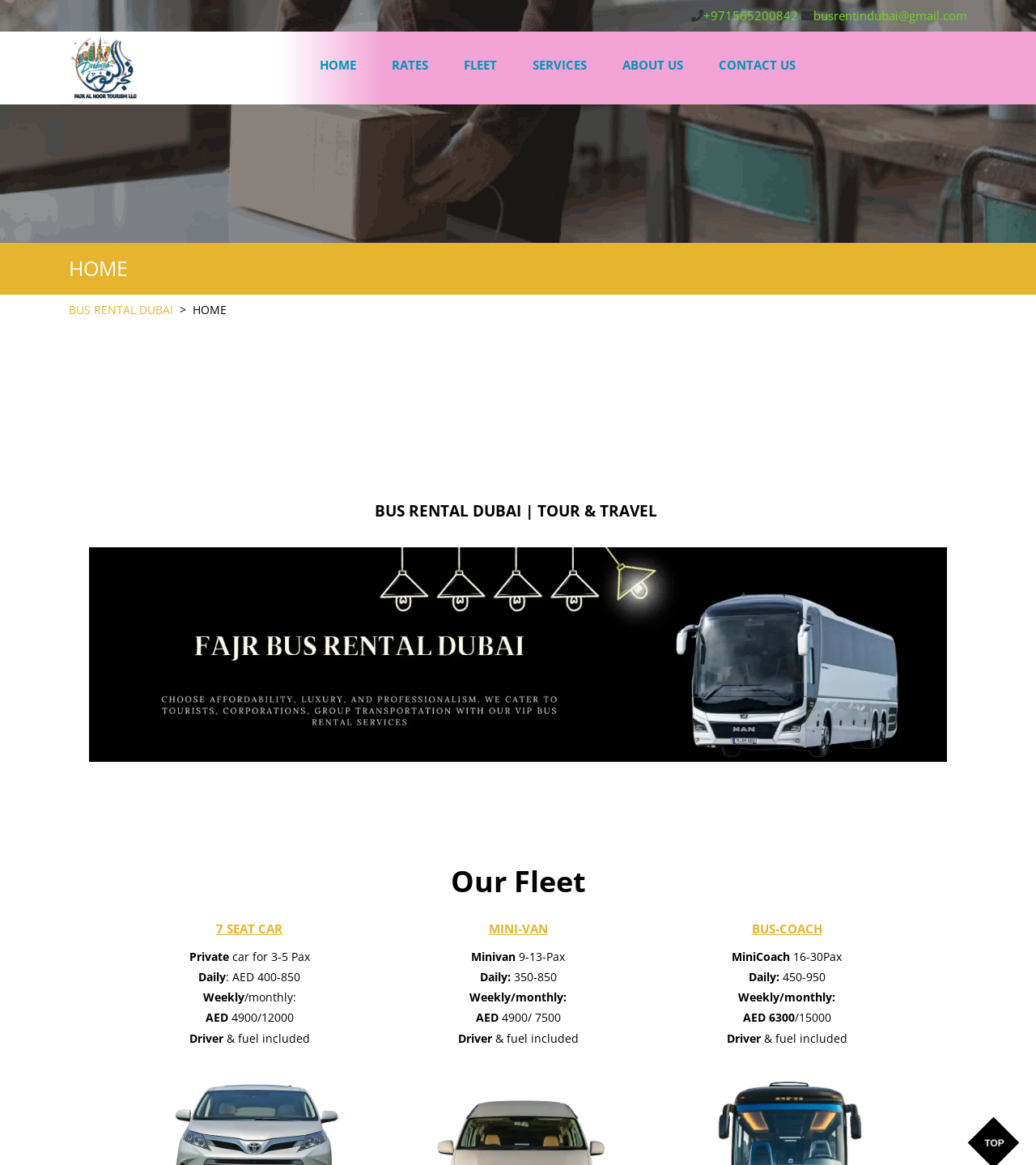What is the daily rate for a mini-van?
Refer to the screenshot and deliver a thorough answer to the question presented.

I found the daily rate for a mini-van by looking at the text 'Daily: AED 350-850' under the 'MINI-VAN' link on the webpage.